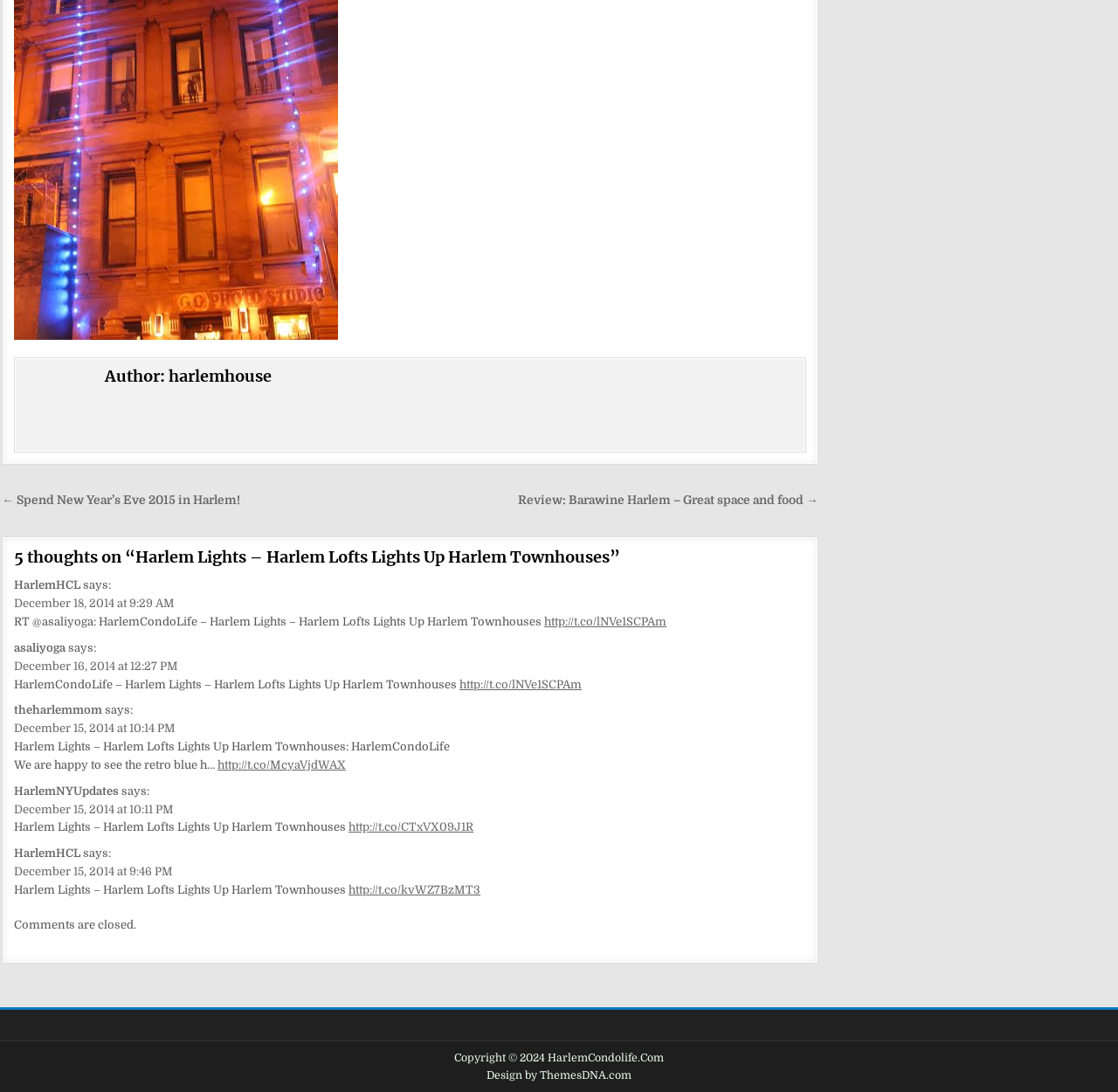Locate the bounding box coordinates of the region to be clicked to comply with the following instruction: "Click on 'http://t.co/lNVe1SCPAm' link". The coordinates must be four float numbers between 0 and 1, in the form [left, top, right, bottom].

[0.487, 0.563, 0.596, 0.575]